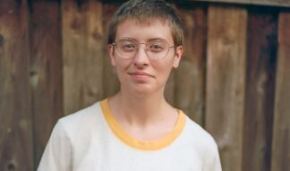Kindly respond to the following question with a single word or a brief phrase: 
What is the color of Meggie Ramm's sweater?

Light-colored